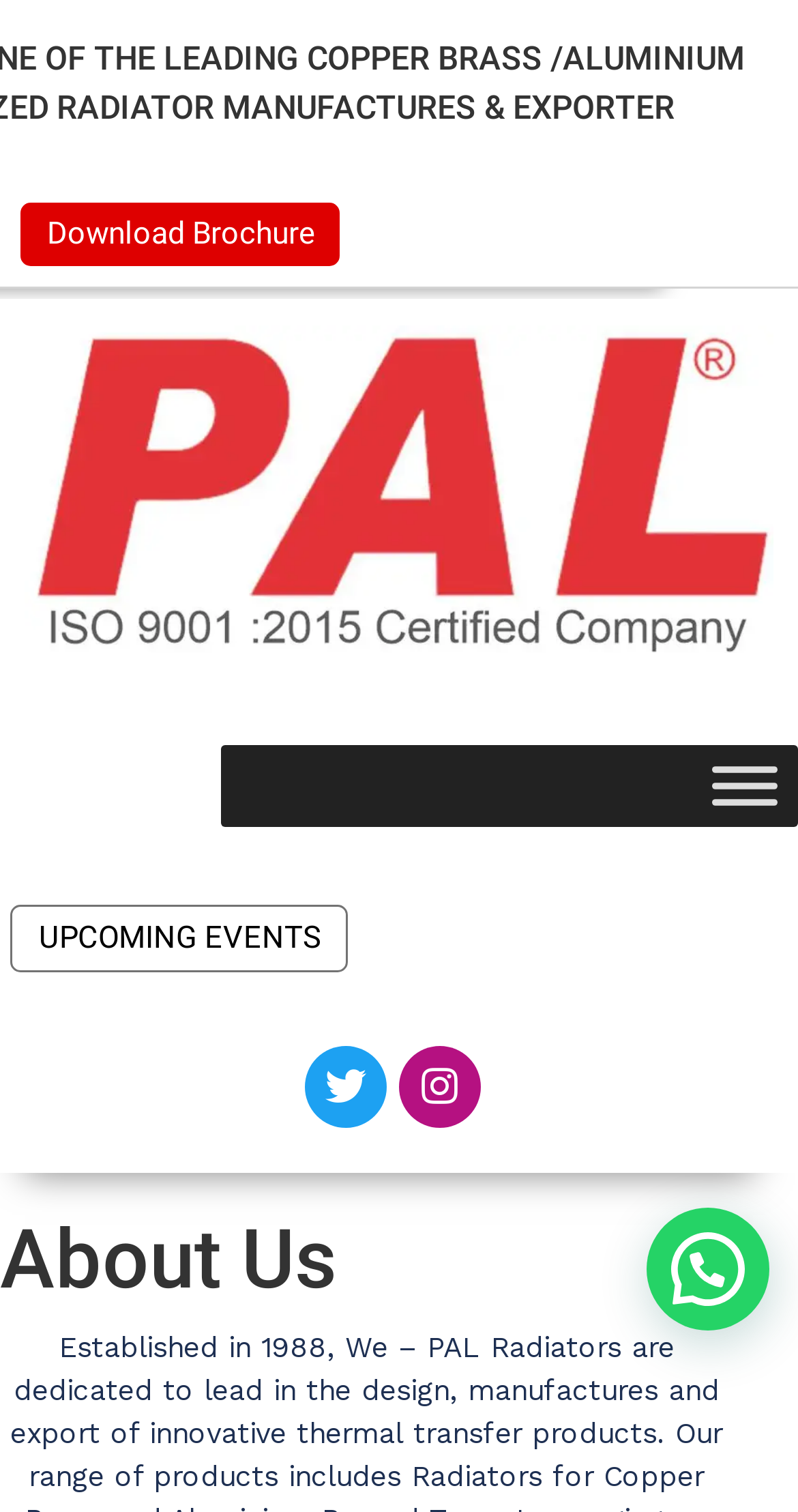Provide the bounding box coordinates of the HTML element this sentence describes: "UPCOMING EVENTS". The bounding box coordinates consist of four float numbers between 0 and 1, i.e., [left, top, right, bottom].

[0.013, 0.598, 0.436, 0.643]